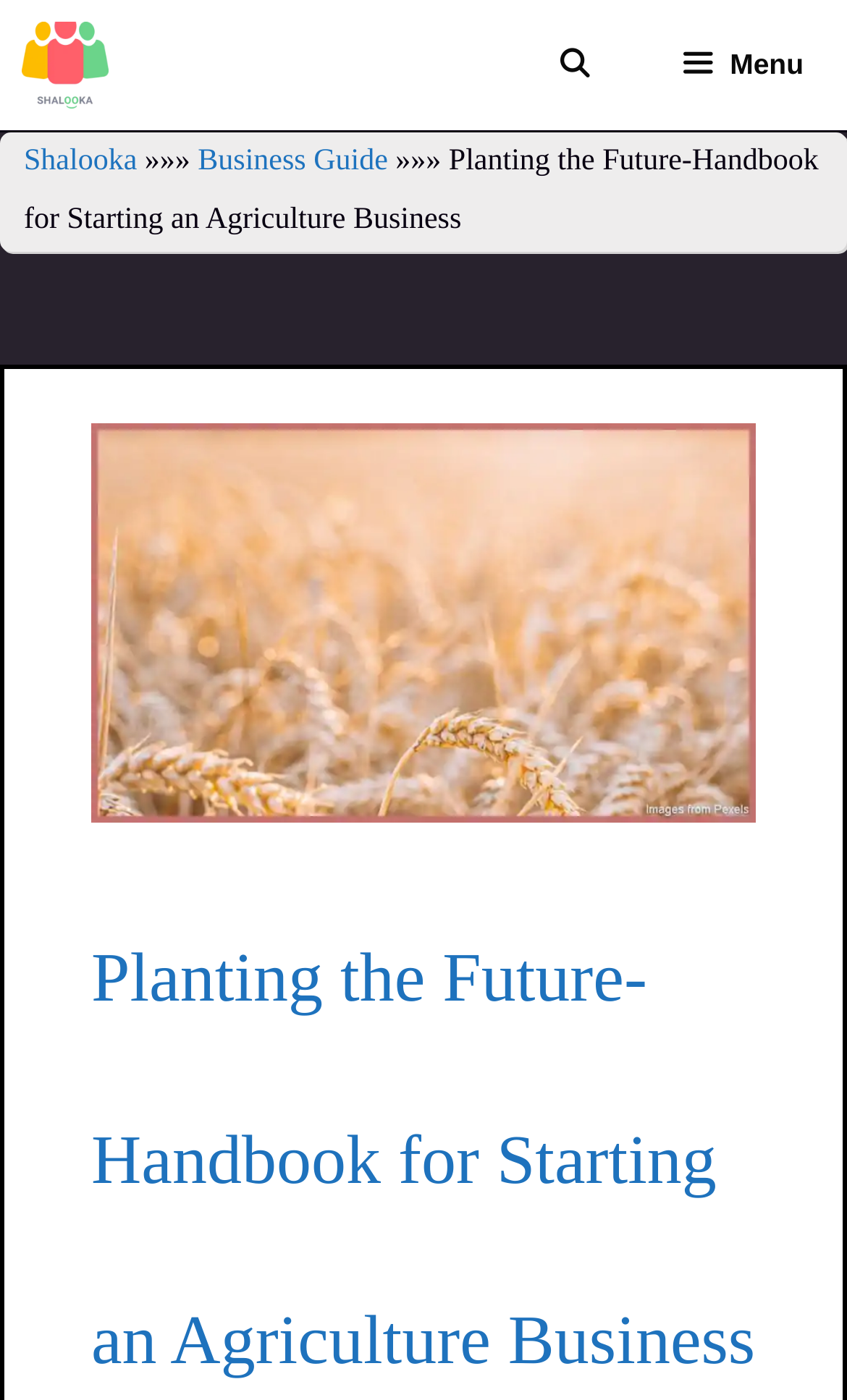Generate the main heading text from the webpage.

Planting the Future-Handbook for Starting an Agriculture Business